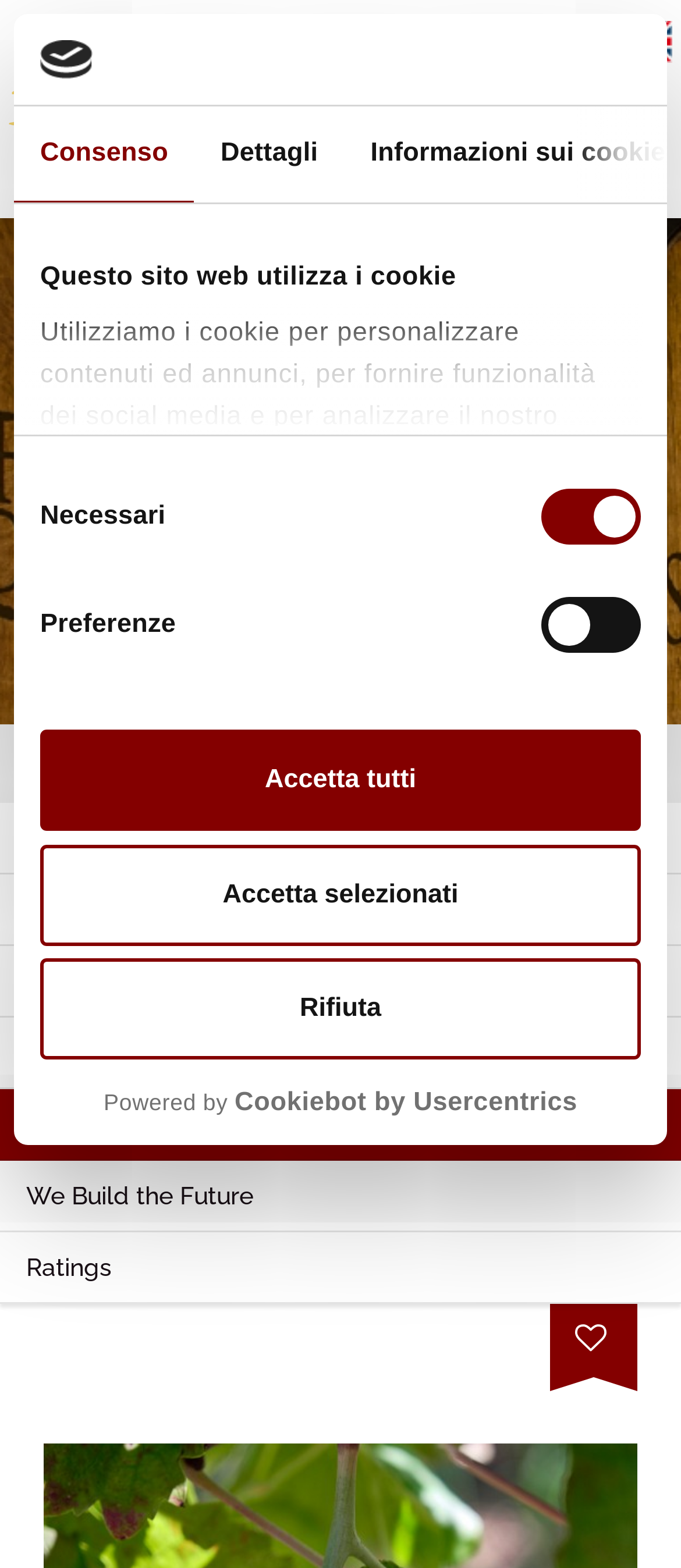Illustrate the webpage's structure and main components comprehensively.

The webpage is titled "Feudo Solaria" and appears to be a website for a winery or vineyard. At the top of the page, there is a logo image and a horizontal tab list with two tabs: "Consenso" (selected) and "Dettagli". Below the tab list, there is a dialog box with a title "Questo sito web utilizza i cookie" (This website uses cookies) and a paragraph of text explaining the use of cookies on the website.

Below the dialog box, there is a section titled "Consent Selection" with four checkboxes labeled "Necessari", "Preferenze", "Statistiche", and "Marketing". Each checkbox has a corresponding static text label. There are also three buttons: "Rifiuta" (Refuse), "Accetta selezionati" (Accept selected), and "Accetta tutti" (Accept all).

On the top-right corner of the page, there are two links: "Versione Italiana" (Italian Version) and "English Version", each with a corresponding image. There are also two social media links, represented by icons, on the top-right corner.

The main content of the page is divided into sections, each with a heading "FEUDO SOLARIA". There are several links and static text elements, including "Home", "Feudo Solaria", "Nocera Grapes", and others. The links appear to be navigation elements, leading to different sections of the website. The static text elements provide brief descriptions or titles for each section.

At the bottom of the page, there is a section with several links, including "A Family History since 1887", "The wine cellar", "The territory", and others. These links appear to be related to the winery's history, products, and services.